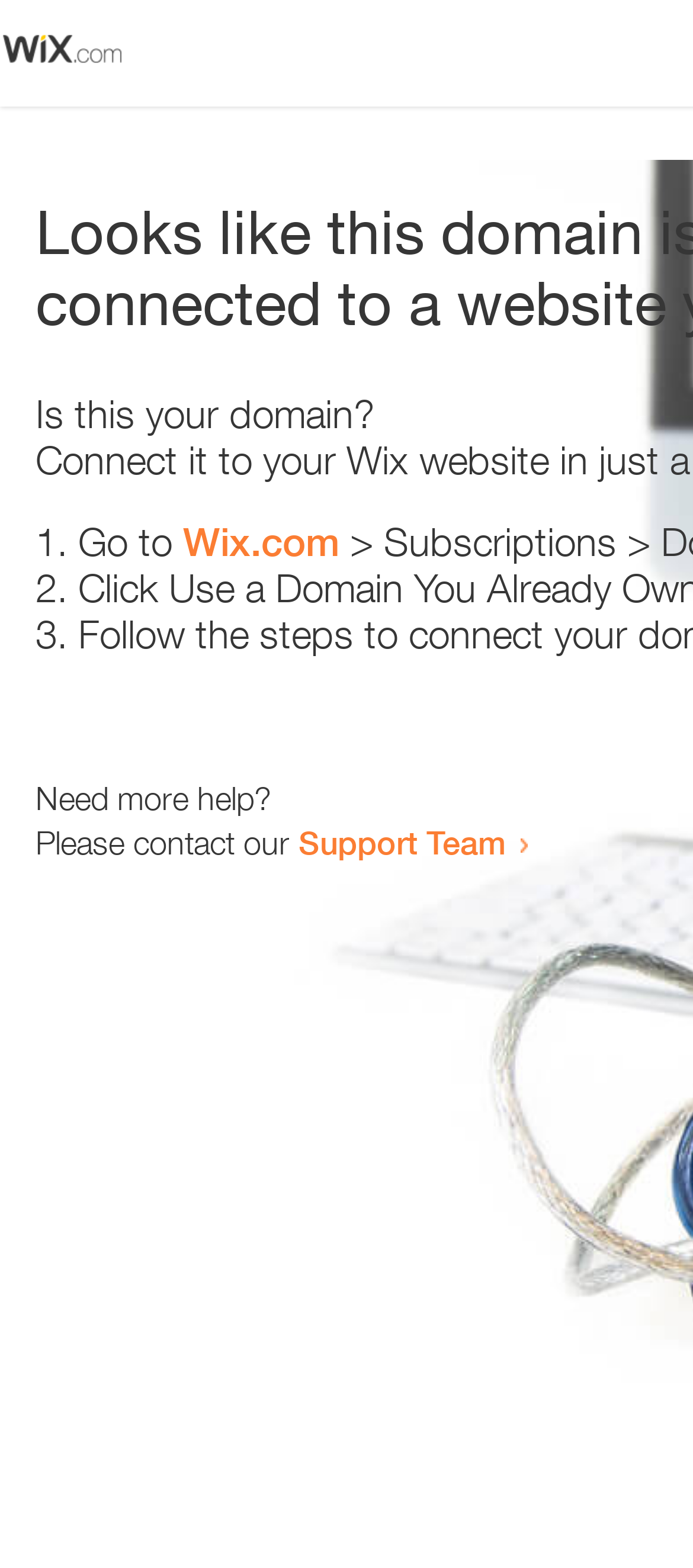What is the text below the list items?
Give a single word or phrase answer based on the content of the image.

Need more help?